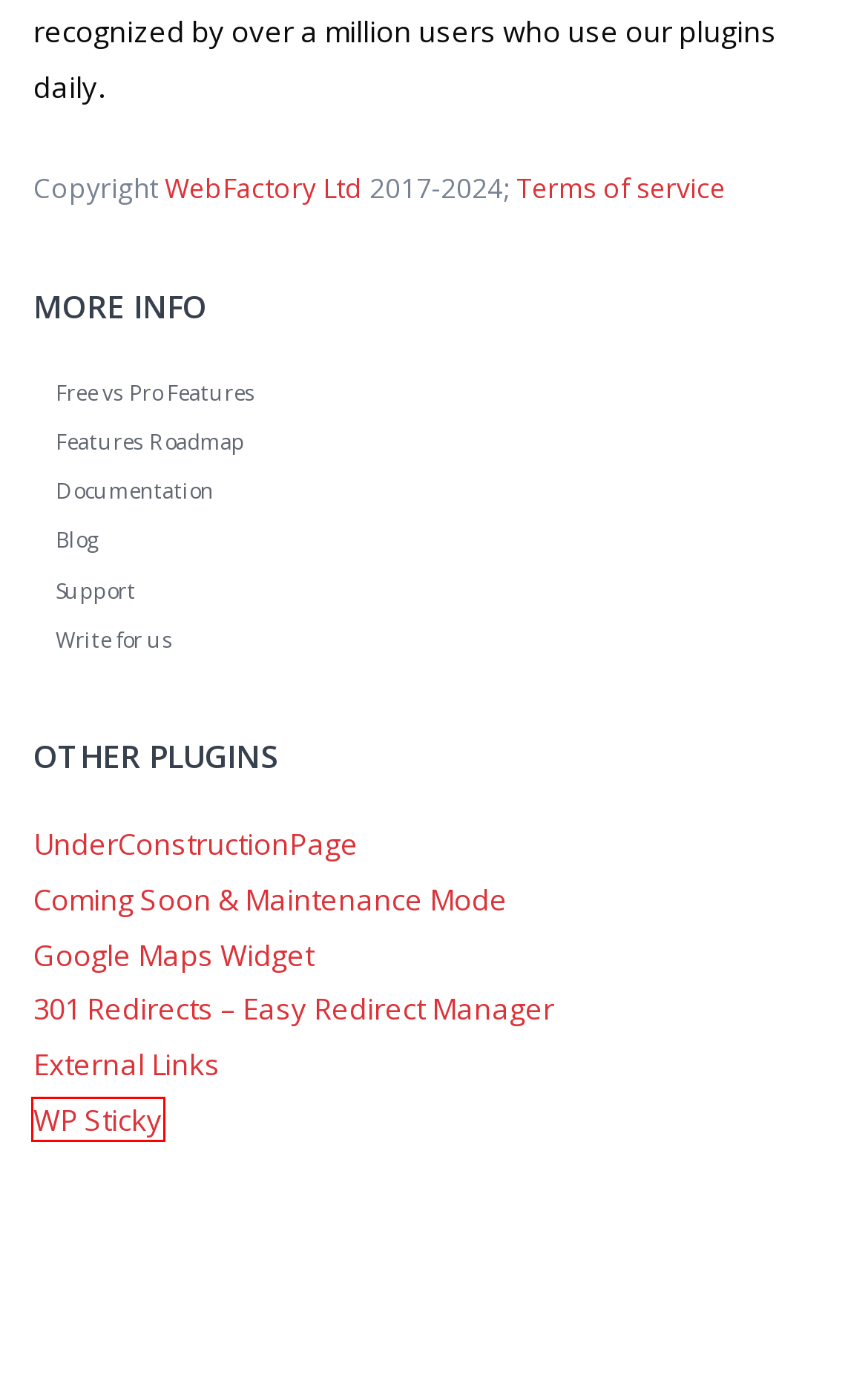You have a screenshot showing a webpage with a red bounding box around a UI element. Choose the webpage description that best matches the new page after clicking the highlighted element. Here are the options:
A. Trello
B. Google Maps Widget - Best Google Maps WordPress Plugin
C. External Links – nofollow, noopener & new window – WordPress plugin | WordPress.org
D. WP Sticky - Make a sticky menu, header or any other WordPress element
E. WP 301 Redirects - Instantly Fix Most Overlooked SEO Errors
F. Write for us - WP Reset
G. UnderConstructionPage - free WordPress plugin
H. Coming Soon & Maintenance Mode plugin for WordPress

D